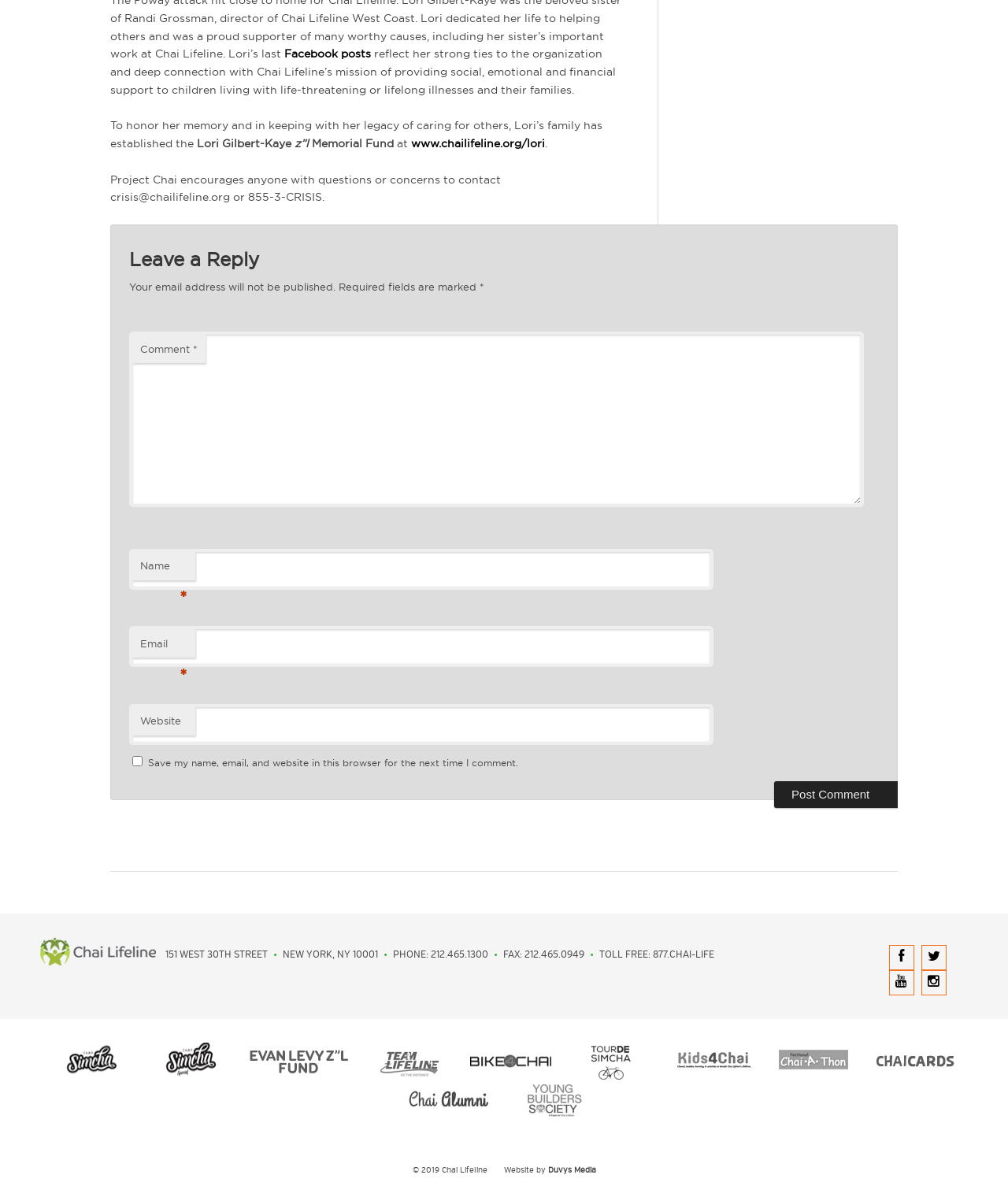Answer the question below with a single word or a brief phrase: 
What organization is associated with the website?

Chai Lifeline